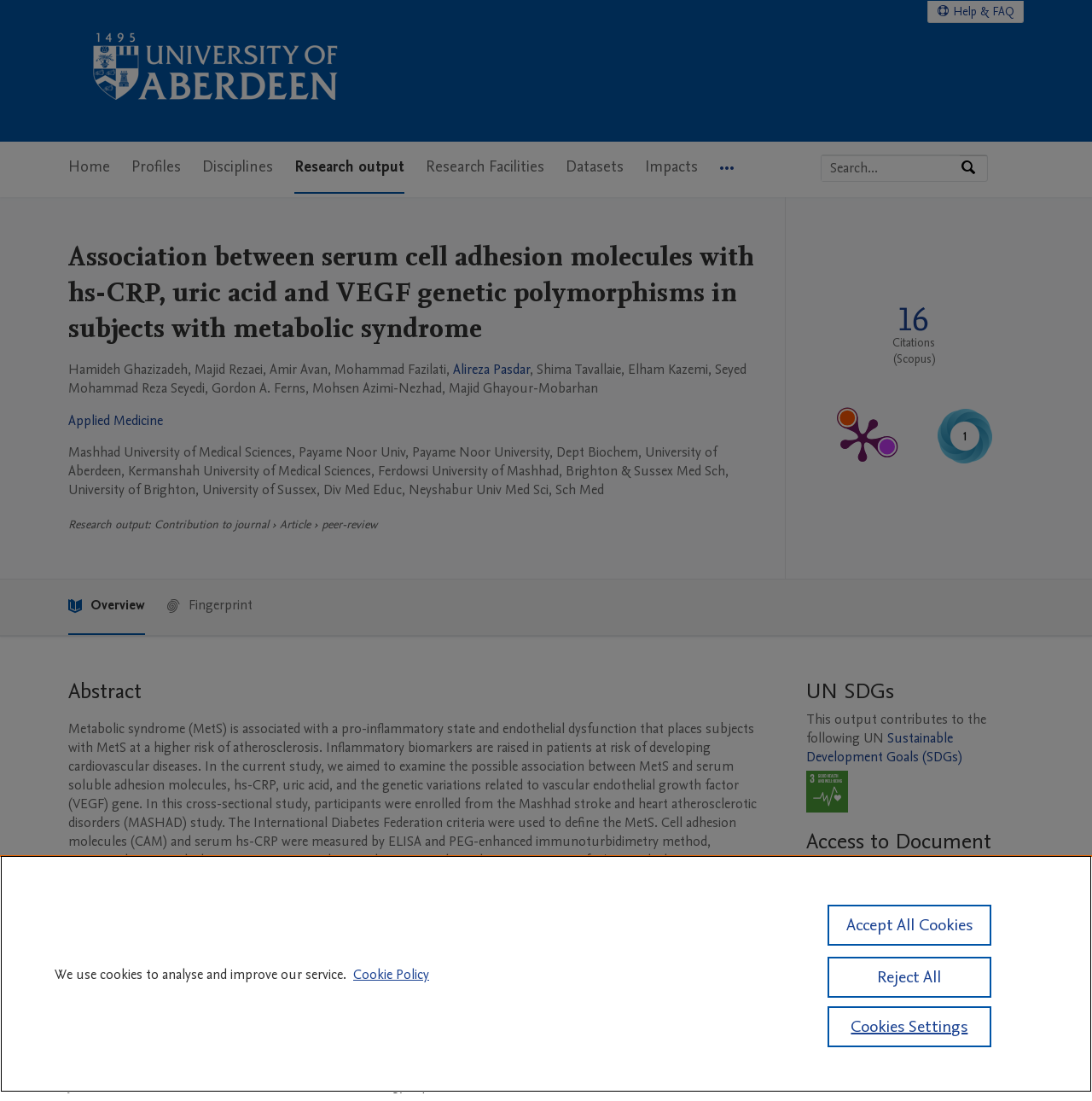Determine the bounding box coordinates of the region that needs to be clicked to achieve the task: "Read the abstract".

[0.062, 0.615, 0.712, 0.641]